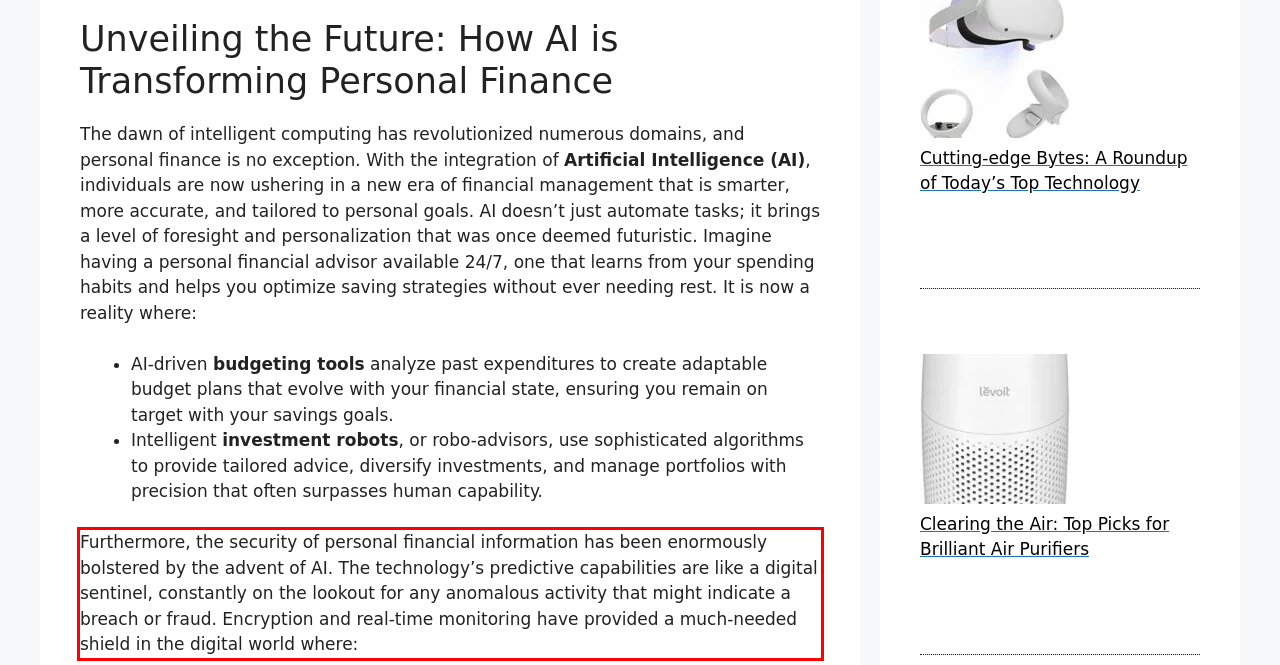Please perform OCR on the text content within the red bounding box that is highlighted in the provided webpage screenshot.

Furthermore, the security of personal financial information⁣ has been enormously⁤ bolstered by the advent‌ of AI. The technology’s predictive ⁣capabilities⁢ are like a digital sentinel, constantly on the⁢ lookout for any​ anomalous activity that might indicate a breach ⁣or fraud. Encryption ‍and real-time monitoring have provided ⁤a​ much-needed shield in the digital world where: